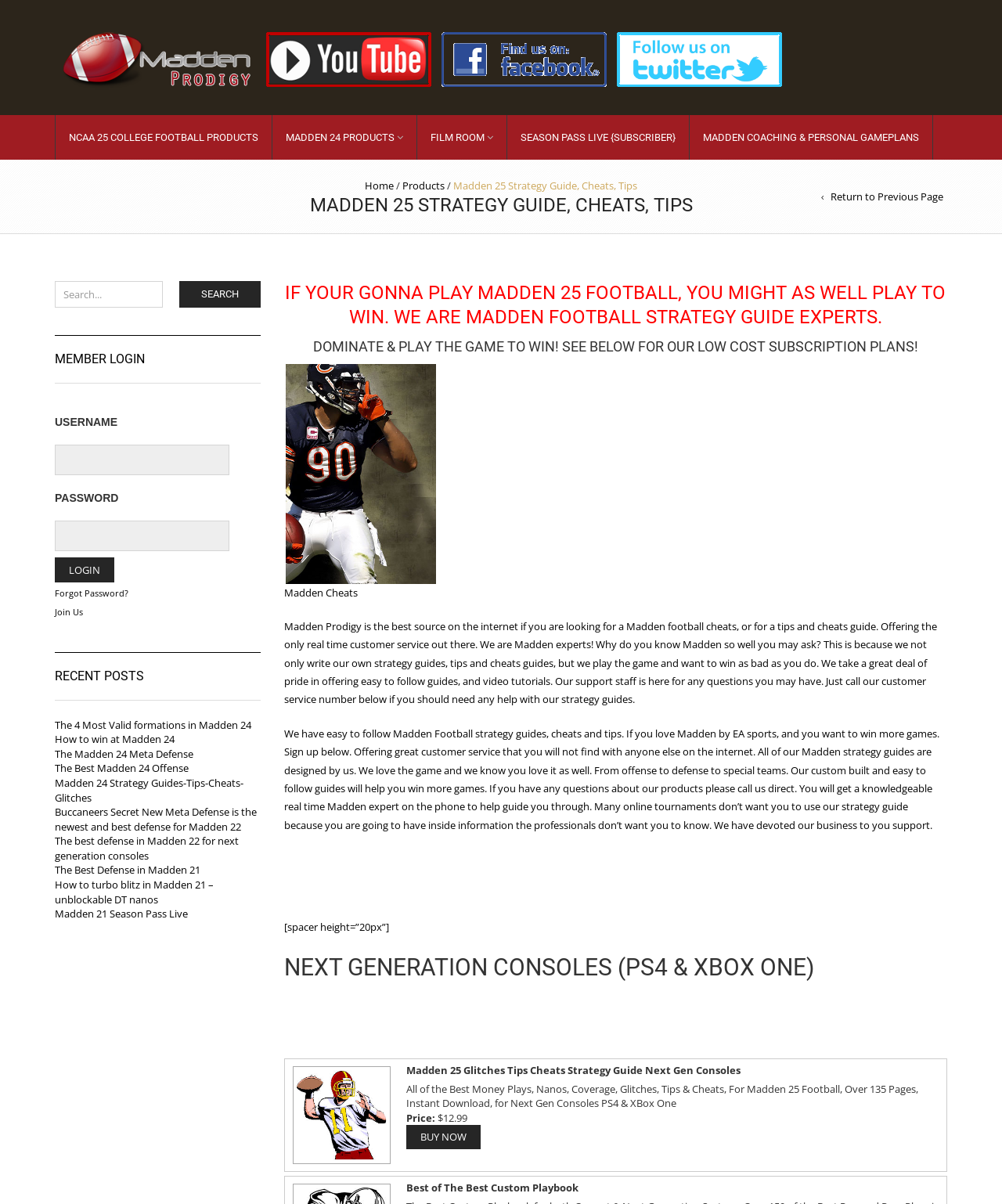Locate the coordinates of the bounding box for the clickable region that fulfills this instruction: "Buy Madden 25 Glitches Tips Cheats Strategy Guide".

[0.405, 0.935, 0.479, 0.954]